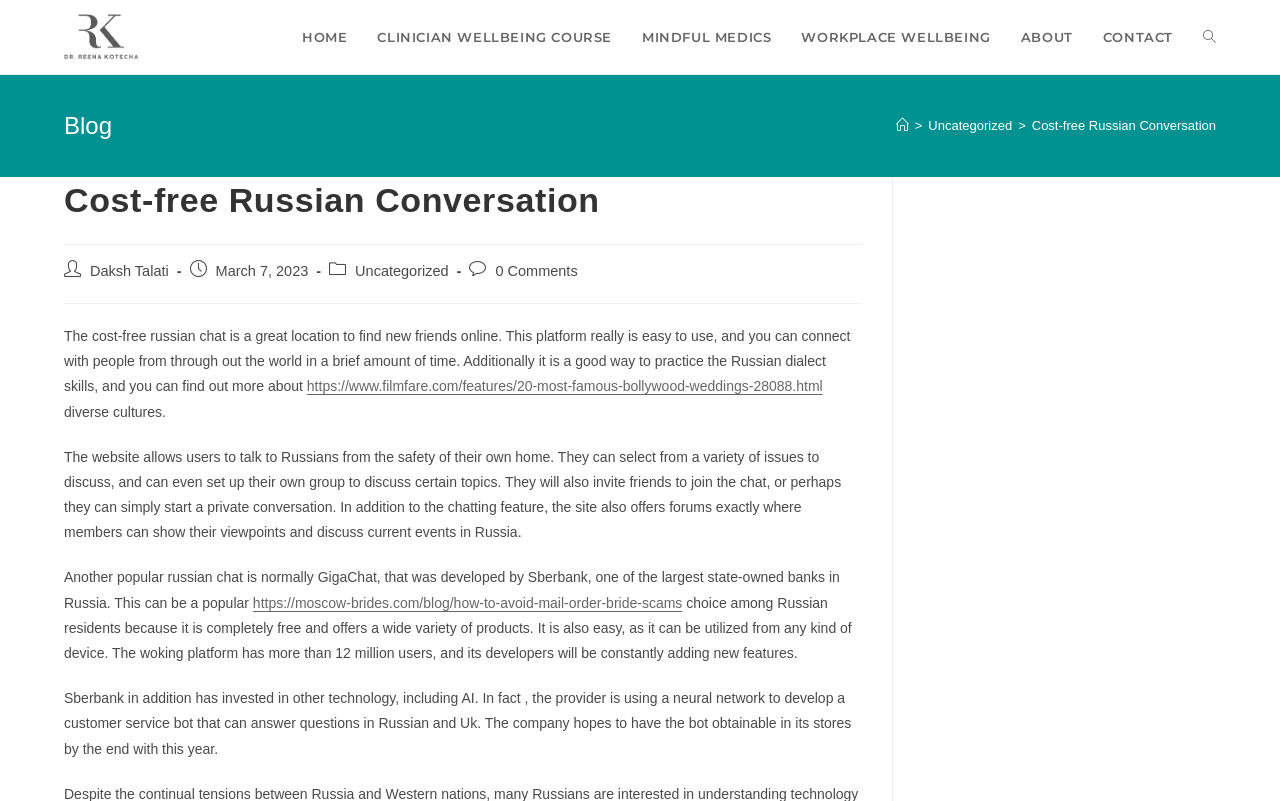Pinpoint the bounding box coordinates of the clickable area necessary to execute the following instruction: "Click the CONTACT link". The coordinates should be given as four float numbers between 0 and 1, namely [left, top, right, bottom].

[0.85, 0.0, 0.928, 0.092]